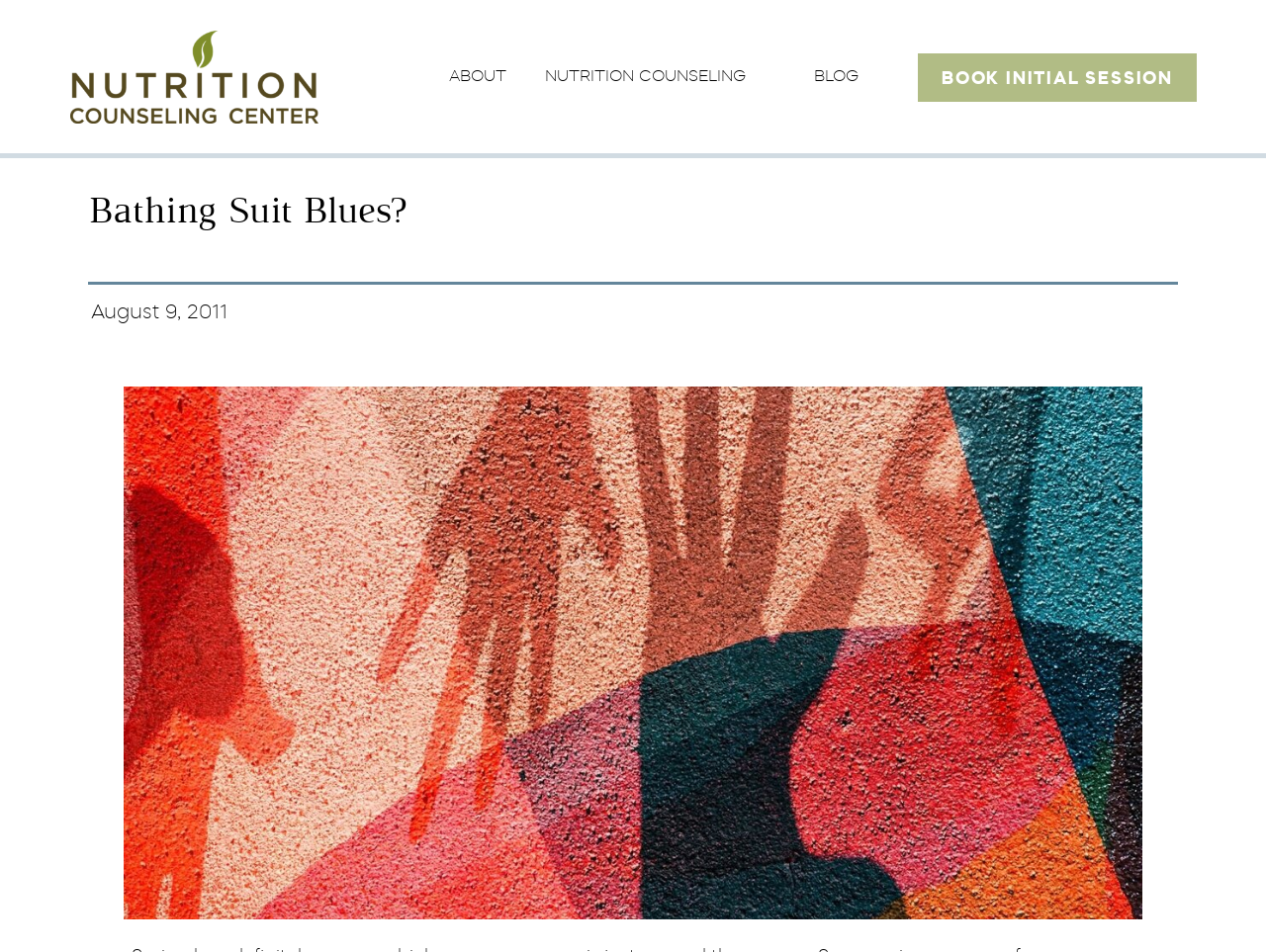Refer to the element description About and identify the corresponding bounding box in the screenshot. Format the coordinates as (top-left x, top-left y, bottom-right x, bottom-right y) with values in the range of 0 to 1.

[0.355, 0.069, 0.405, 0.094]